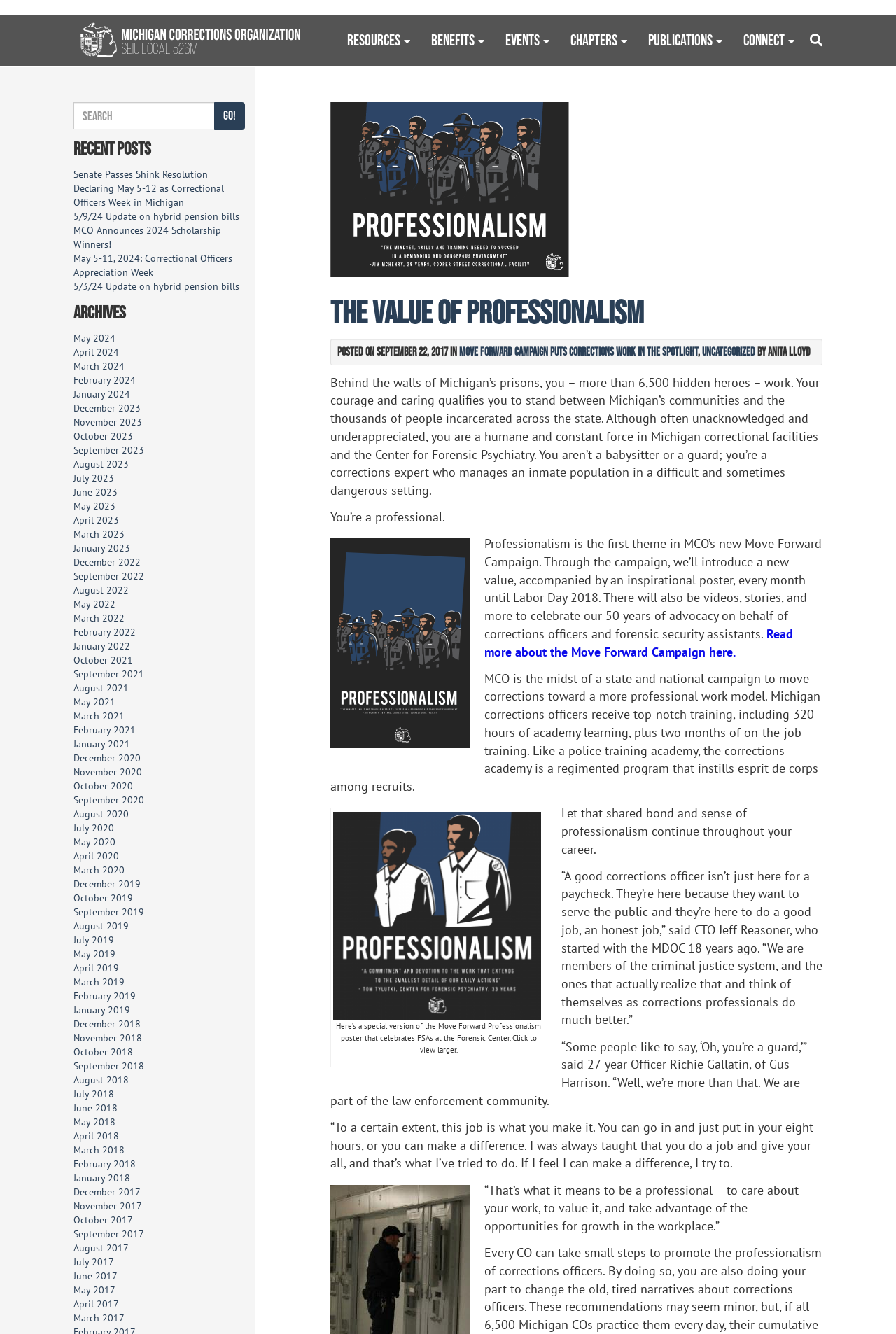Summarize the webpage in an elaborate manner.

The webpage has a logo of MCO at the top left corner, which is an image link. Below the logo, there are several navigation links, including "Resources", "Benefits", "Events", "Chapters", "Publications", and "Connect", which are aligned horizontally across the top of the page.

On the left side of the page, there is a search bar with a "Search for:" label, a text box, and a "Go!" button. Below the search bar, there is a section titled "Recent Posts" with several links to news articles, including "Senate Passes Shink Resolution Declaring May 5-12 as Correctional Officers Week in Michigan", "5/9/24 Update on hybrid pension bills", and others.

Further down on the left side, there is a section titled "Archives" with a long list of links to archived posts, organized by month and year, from May 2024 to December 2018.

The overall layout of the page is organized, with clear headings and concise text, making it easy to navigate and find information.